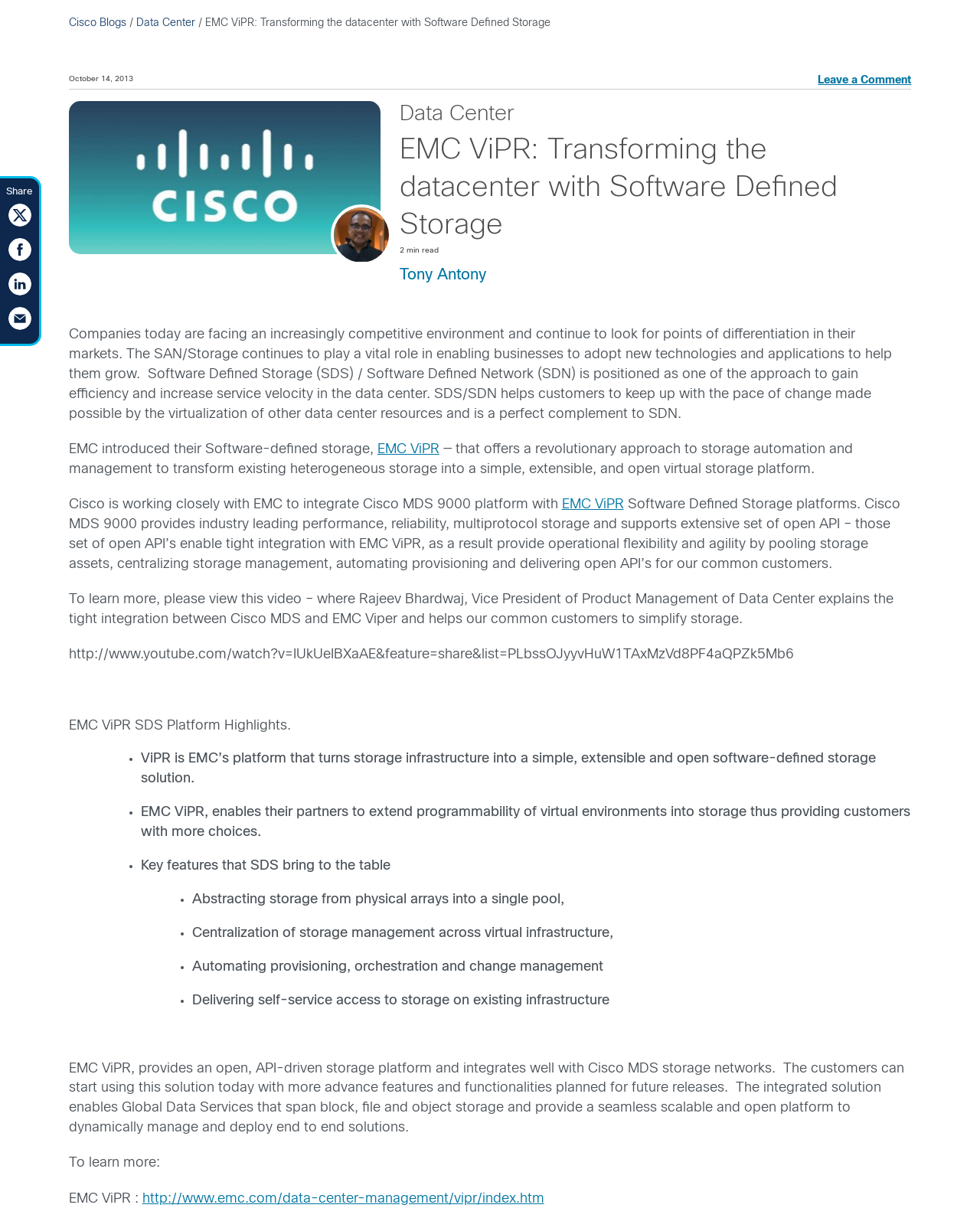Carefully examine the image and provide an in-depth answer to the question: What is the date of the article?

The date of the article can be found by looking at the text 'October 14, 2013' which is located above the heading 'EMC ViPR: Transforming the datacenter with Software Defined Storage'.